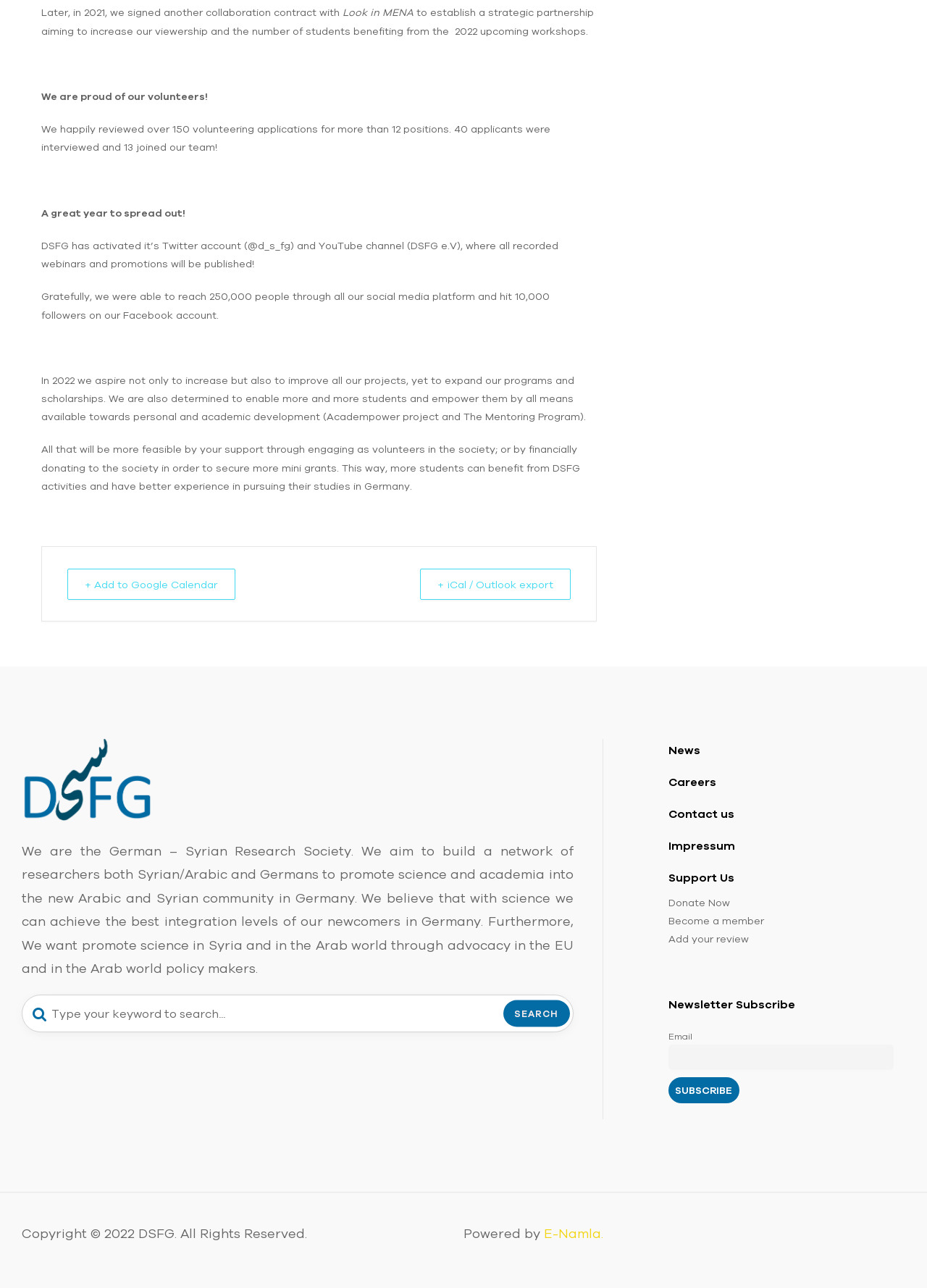Locate the bounding box coordinates of the area to click to fulfill this instruction: "Donate now". The bounding box should be presented as four float numbers between 0 and 1, in the order [left, top, right, bottom].

[0.721, 0.694, 0.964, 0.708]